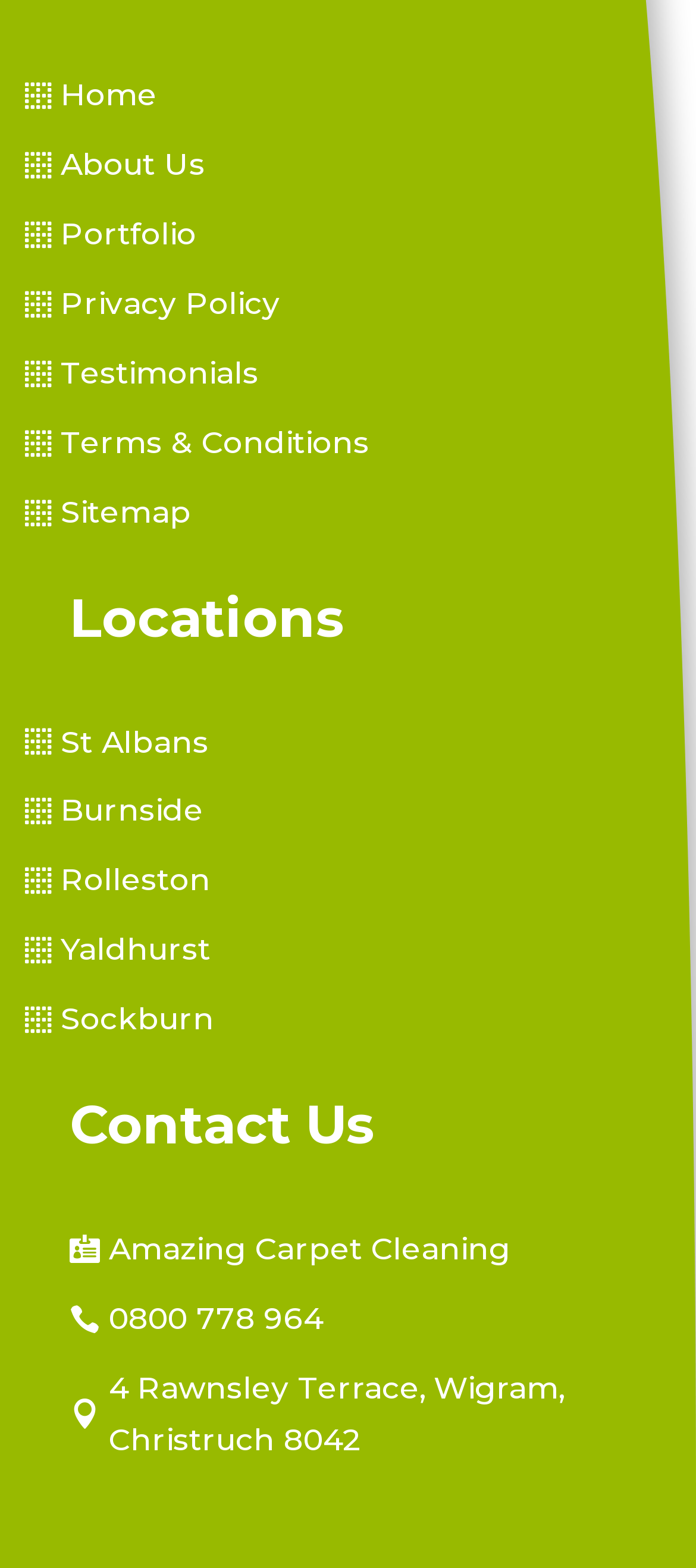Give a concise answer using one word or a phrase to the following question:
What is the purpose of the 'Terms & Conditions' page?

To outline rules and guidelines